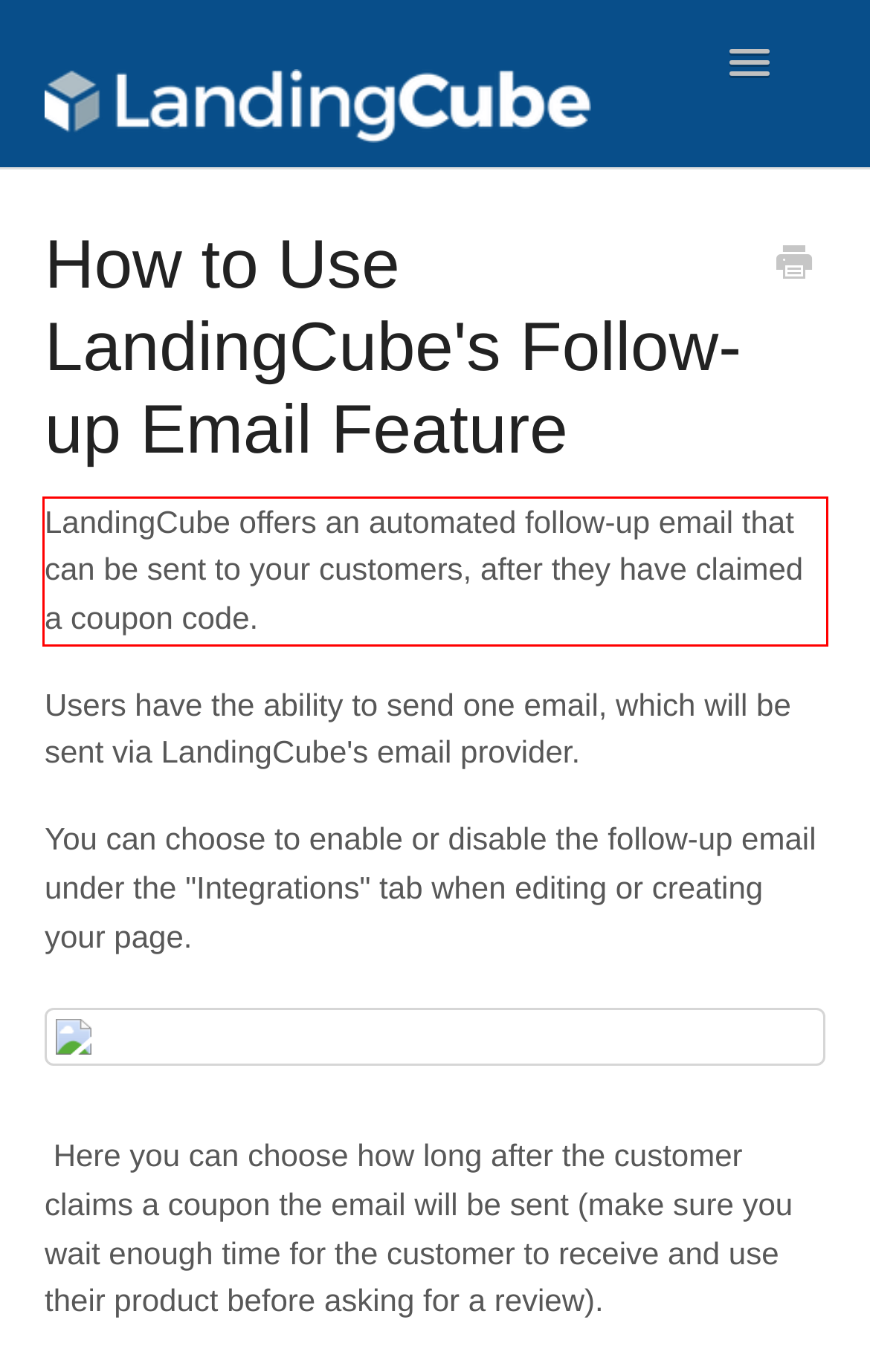Analyze the screenshot of a webpage where a red rectangle is bounding a UI element. Extract and generate the text content within this red bounding box.

LandingCube offers an automated follow-up email that can be sent to your customers, after they have claimed a coupon code.